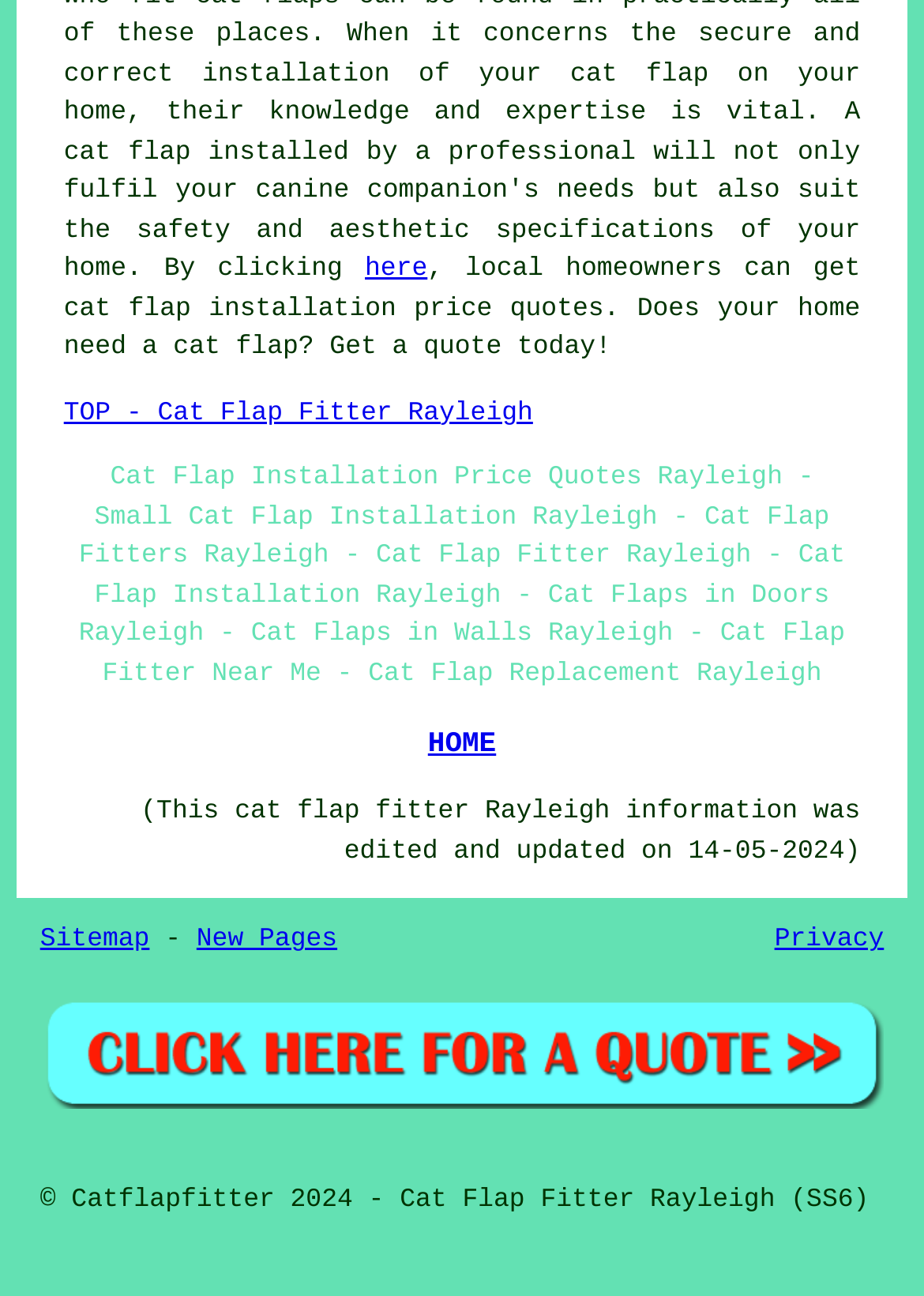Please identify the coordinates of the bounding box for the clickable region that will accomplish this instruction: "view the sitemap".

[0.043, 0.715, 0.162, 0.737]